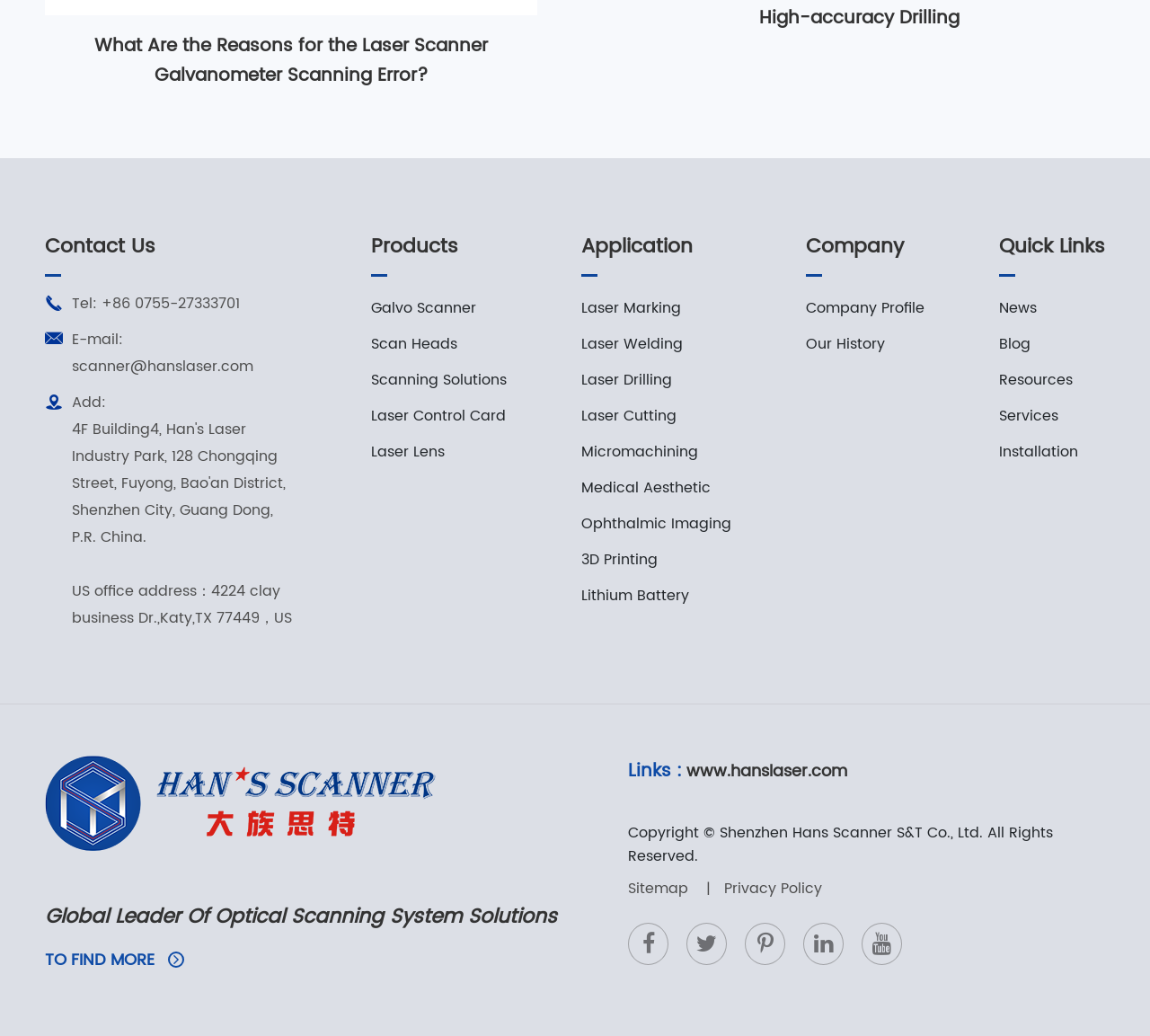Answer the question with a single word or phrase: 
What are the applications of the company's products?

Laser Marking, Laser Welding, etc.